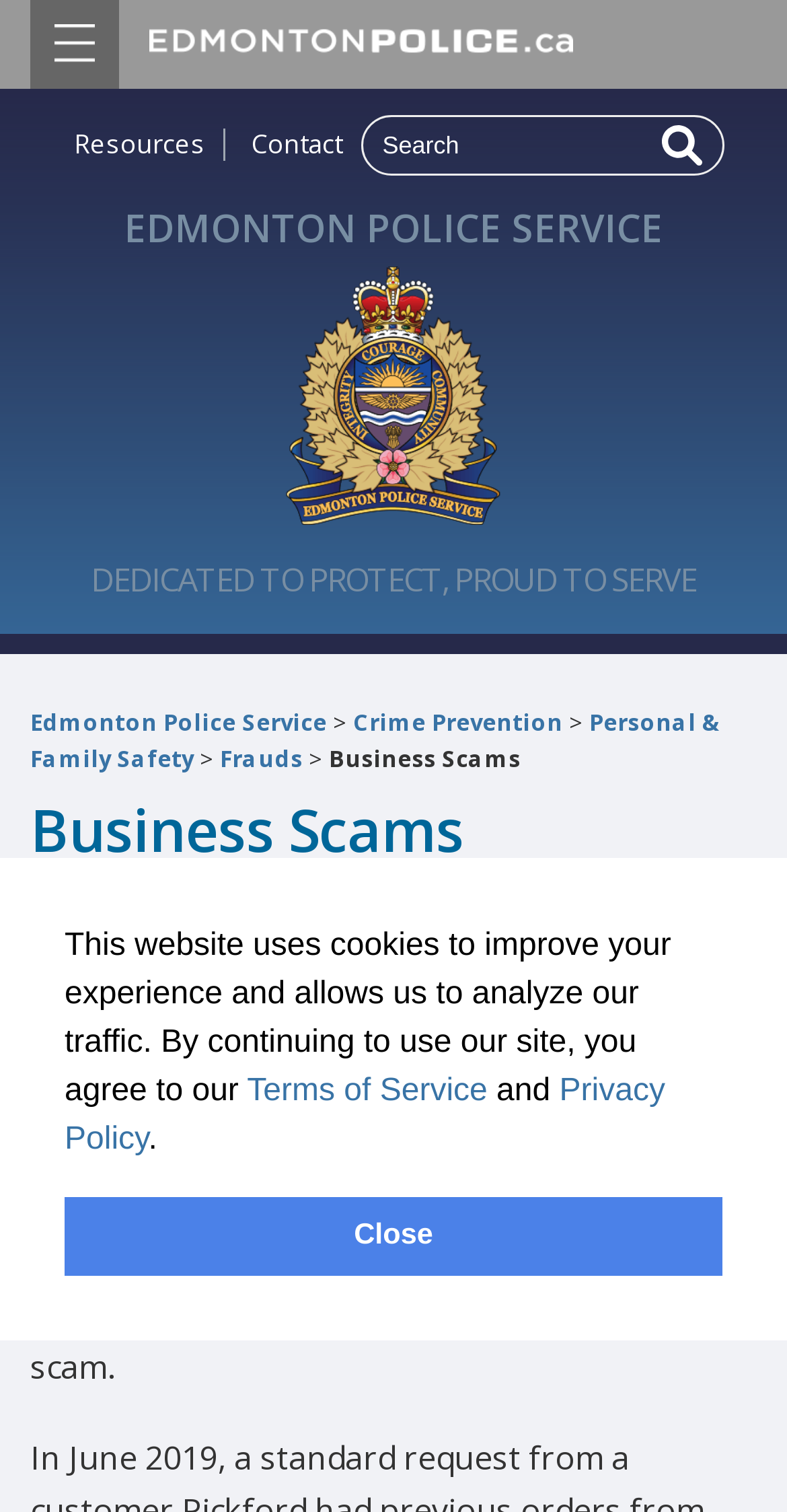Please locate the bounding box coordinates of the element that should be clicked to achieve the given instruction: "go to the 'Frauds' page".

[0.279, 0.491, 0.385, 0.511]